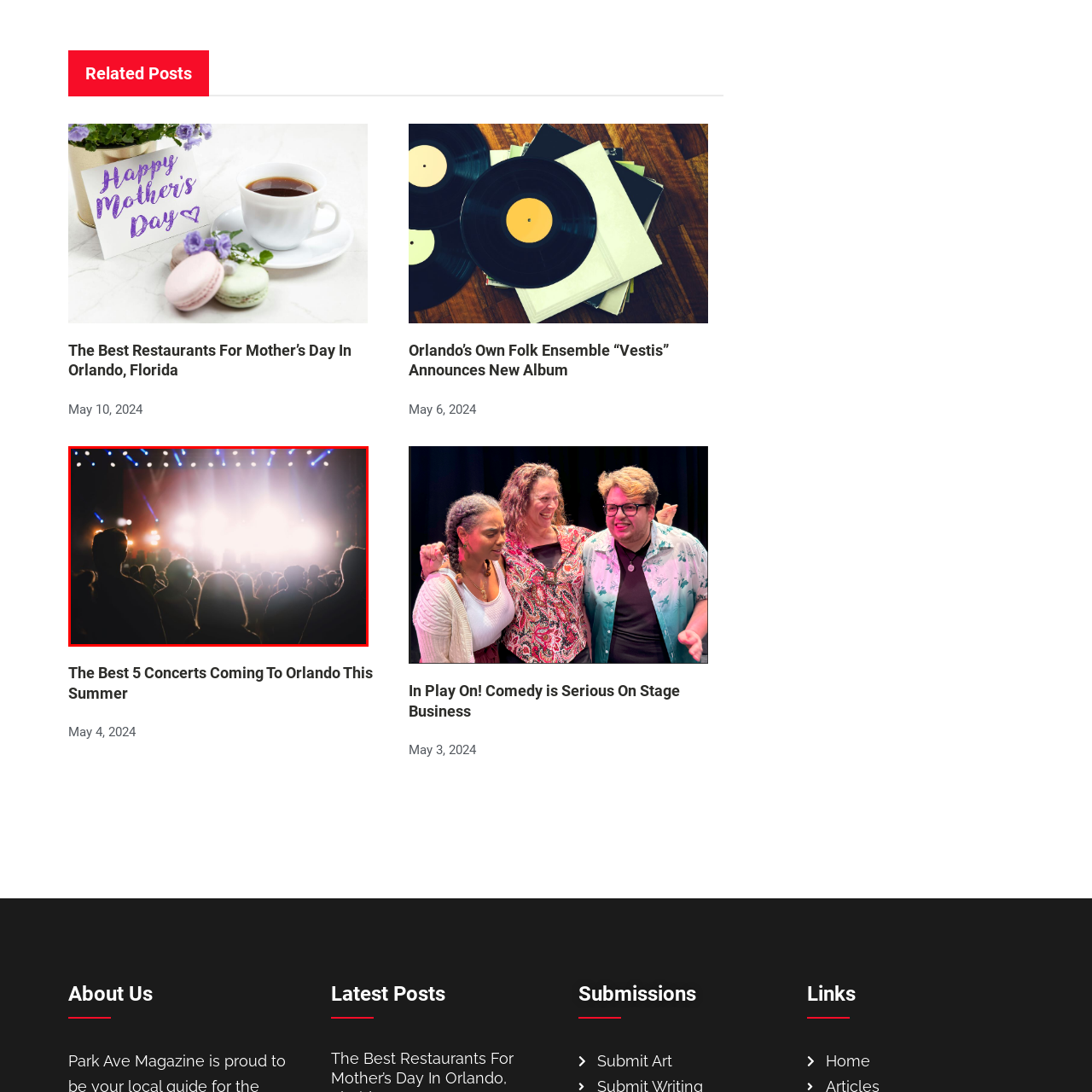Examine the image within the red border and provide a concise answer: What is the source of the bright beams of light?

The stage